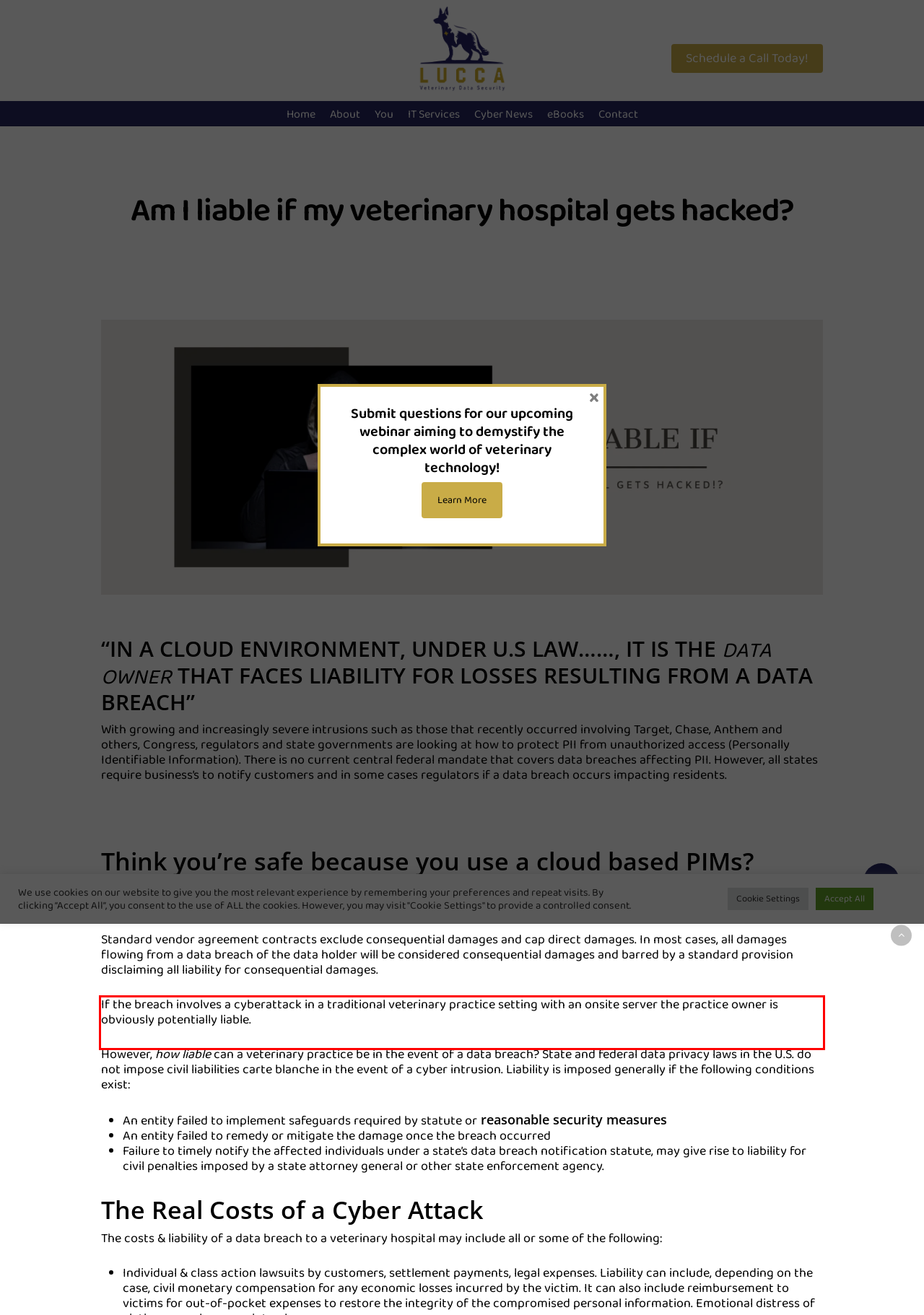Review the screenshot of the webpage and recognize the text inside the red rectangle bounding box. Provide the extracted text content.

If the breach involves a cyberattack in a traditional veterinary practice setting with an onsite server the practice owner is obviously potentially liable.